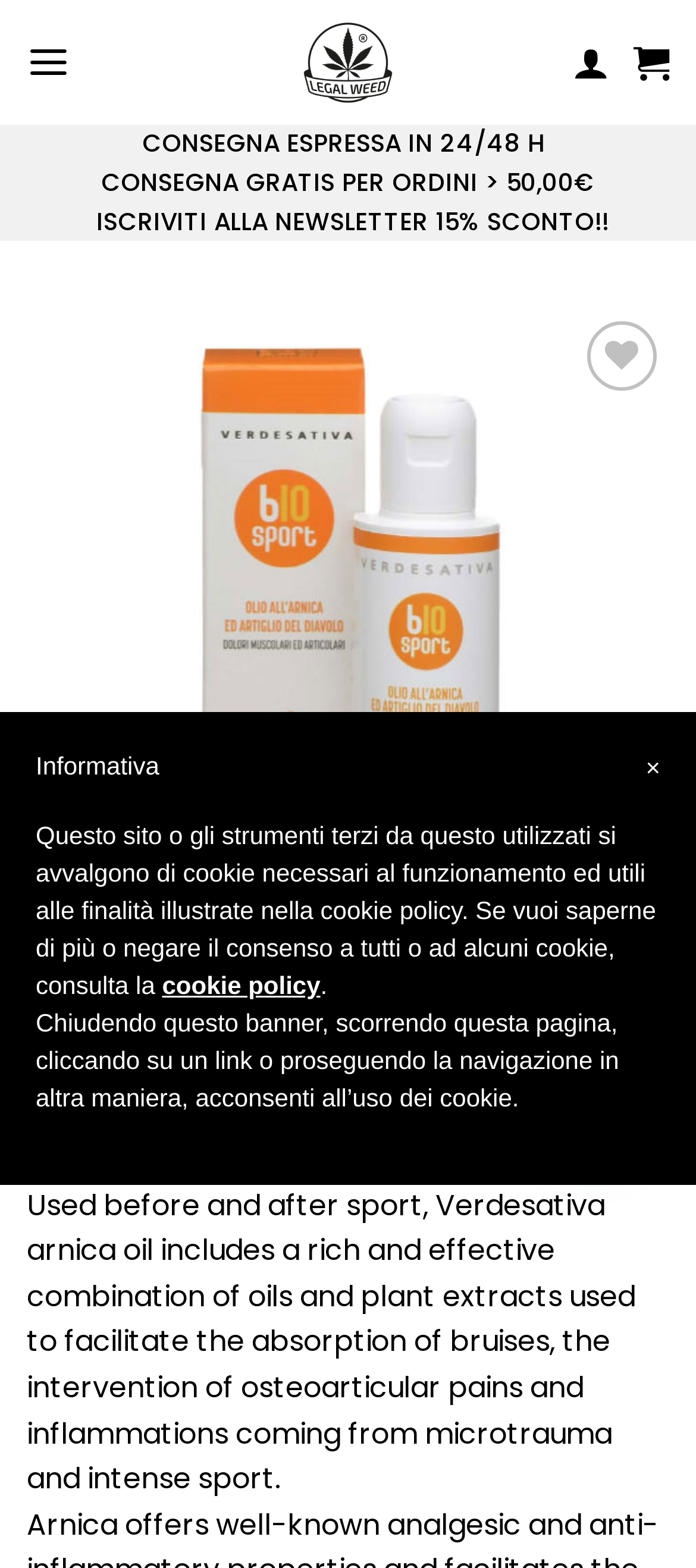Identify the bounding box coordinates of the section that should be clicked to achieve the task described: "Click on the 'ADD TO WISHLIST' link".

[0.63, 0.261, 0.9, 0.322]